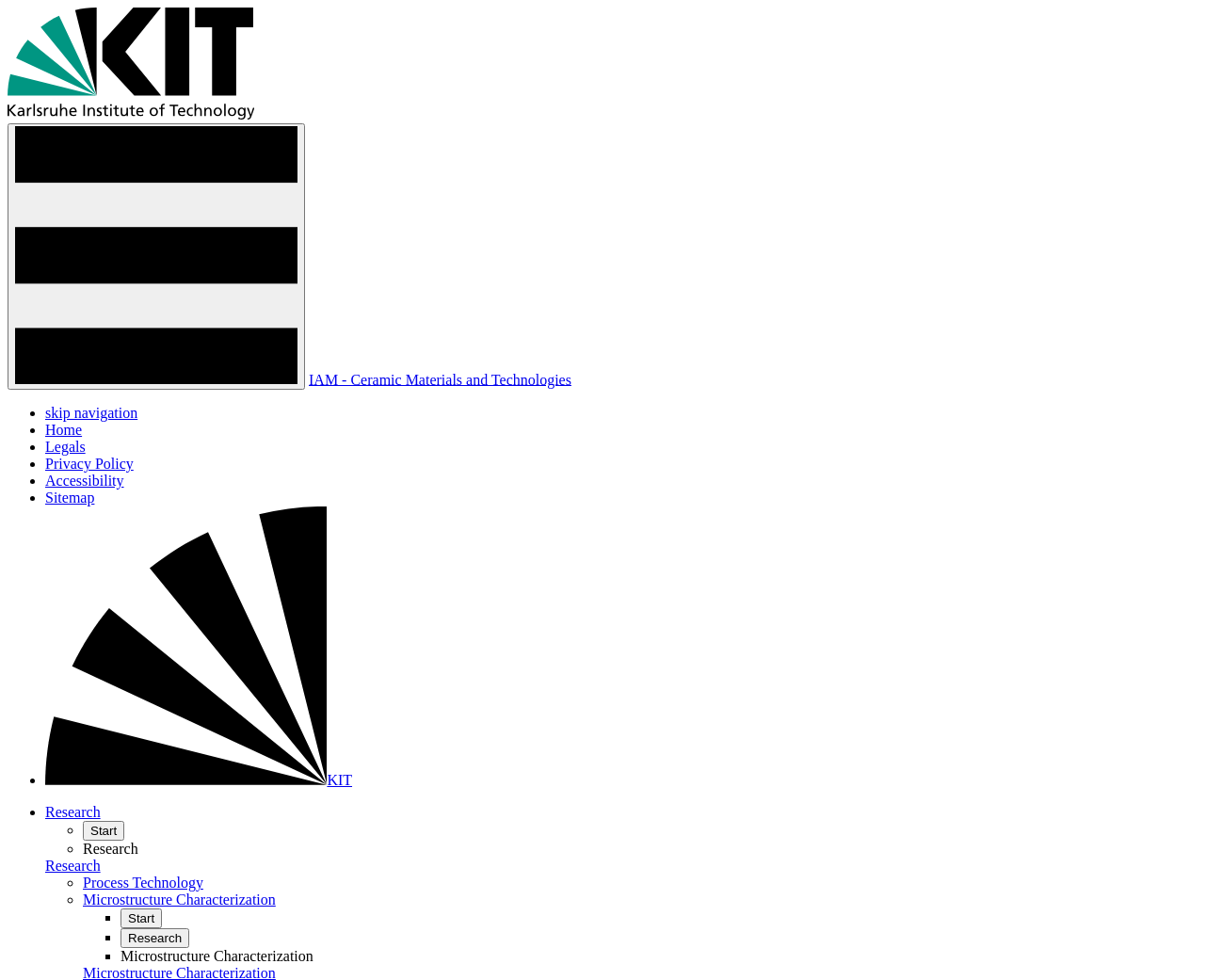Please find the bounding box coordinates of the clickable region needed to complete the following instruction: "skip navigation". The bounding box coordinates must consist of four float numbers between 0 and 1, i.e., [left, top, right, bottom].

[0.038, 0.413, 0.114, 0.43]